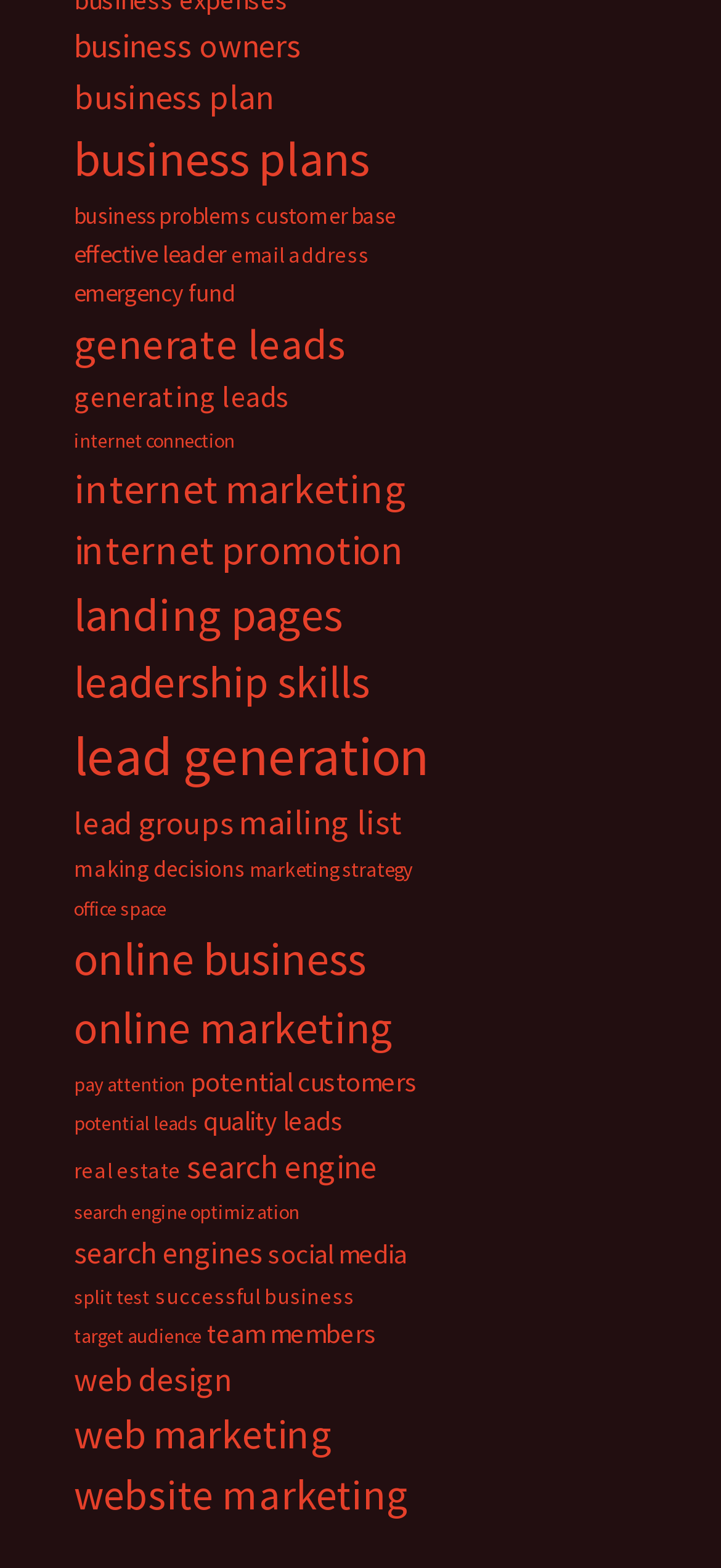Use a single word or phrase to answer the question: 
How many topics are related to marketing?

5